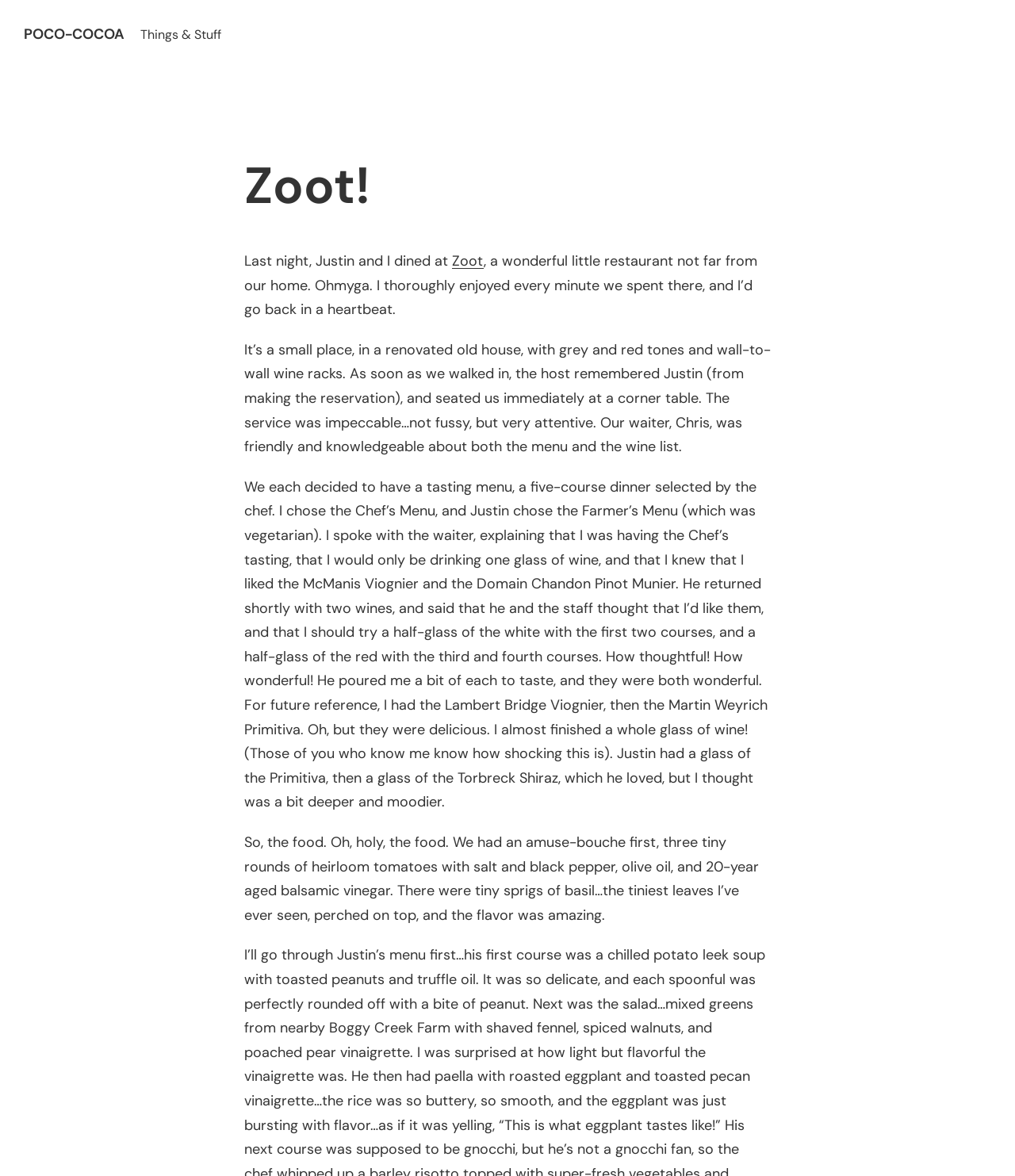Provide a thorough description of this webpage.

The webpage is about a blog post titled "Zoot! – Poco-Cocoa" and appears to be a personal review of a dining experience at a restaurant called Zoot. At the top of the page, there is a heading "POCO-COCOA" which is also a link. Below it, there is a static text "Things & Stuff". 

On the left side of the page, there is a heading "Zoot!" followed by a block of text that describes the author's experience at the restaurant. The text is divided into several paragraphs, each describing a different aspect of the dinner, including the ambiance, service, and food. The text is written in a conversational tone and includes personal anecdotes and opinions.

The first paragraph describes the restaurant's location and atmosphere, while the second paragraph discusses the service and the waiter's attention to detail. The third paragraph is about the food, specifically the tasting menu that the author and their companion ordered. The text includes descriptions of the wine pairings and the author's reactions to the dishes.

The page does not appear to have any images, but it has a clear and easy-to-follow structure, with headings and paragraphs that guide the reader through the author's review. Overall, the webpage is a personal and detailed account of a dining experience at Zoot restaurant.